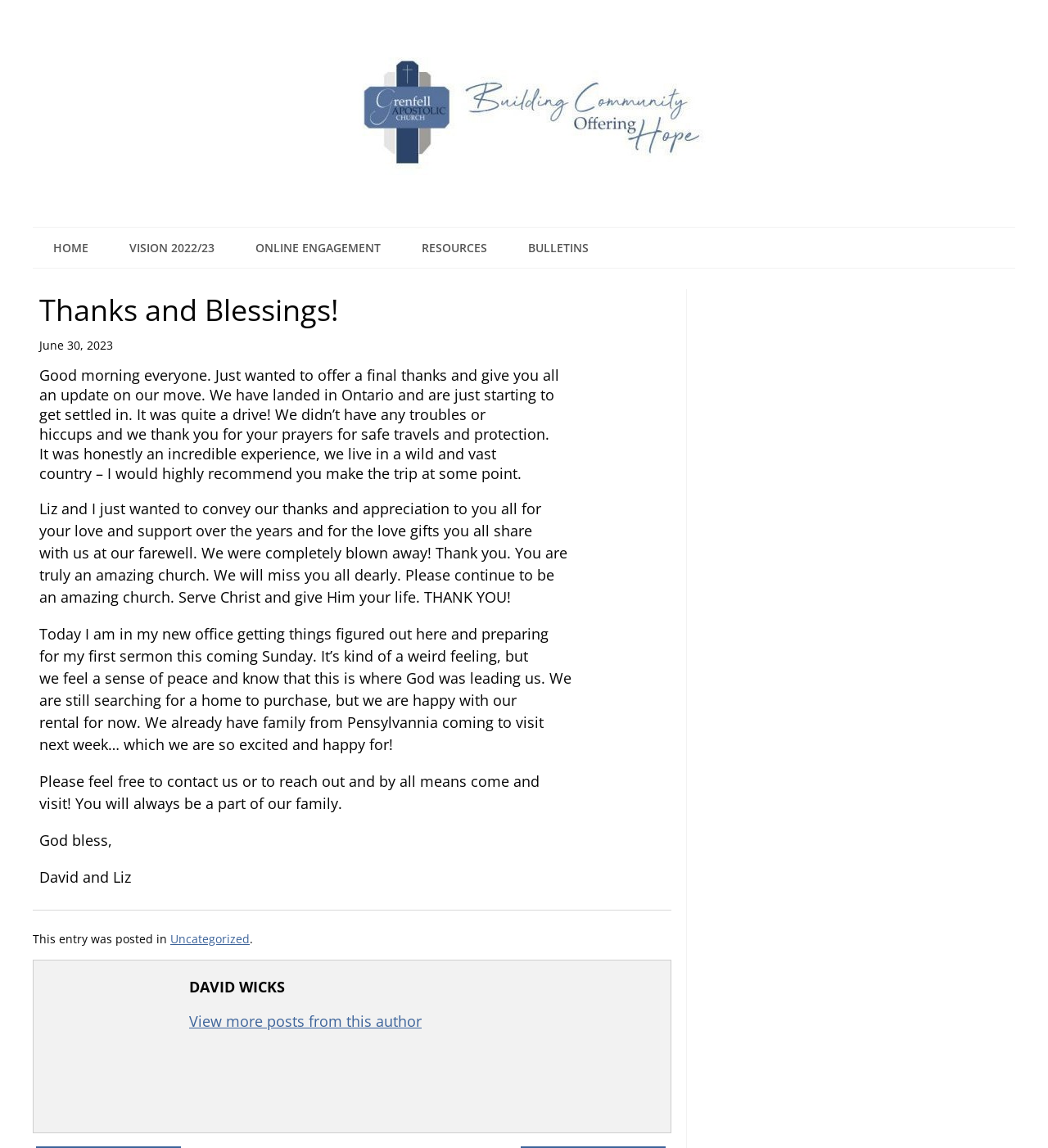Locate and extract the text of the main heading on the webpage.

Thanks and Blessings!